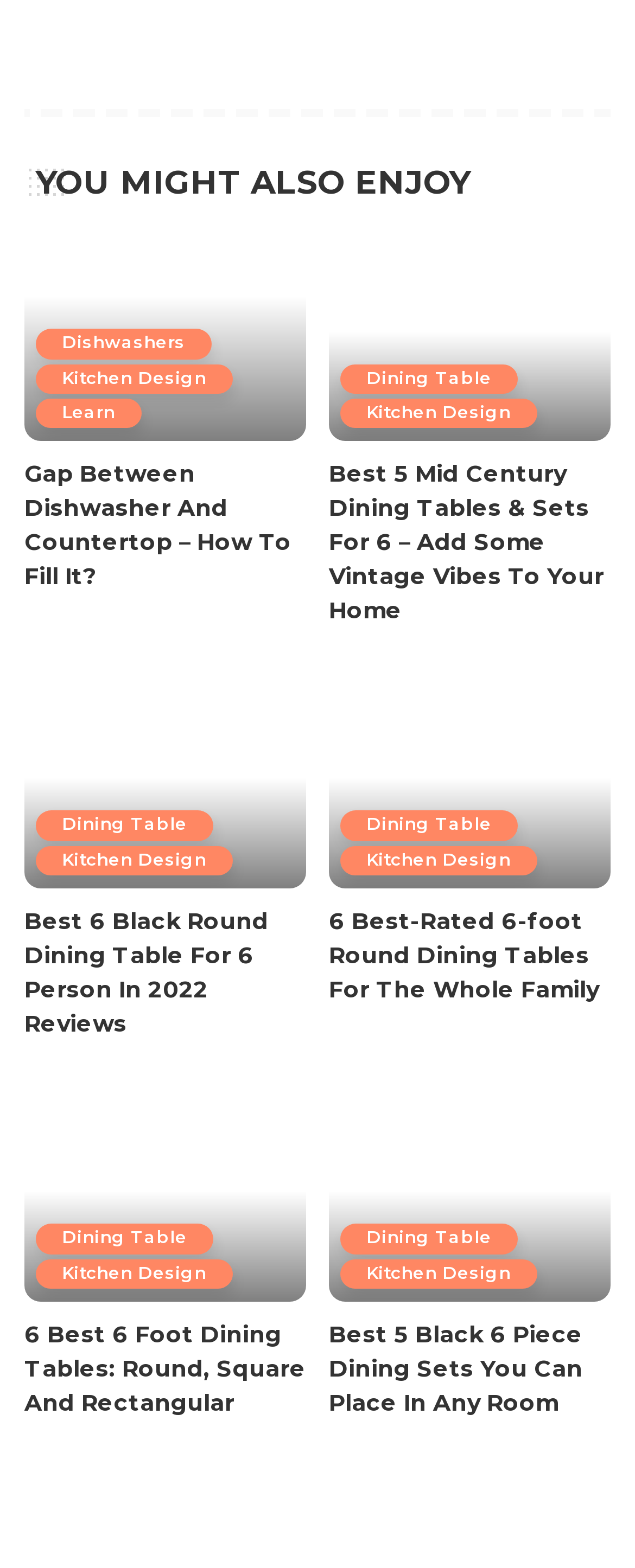Determine the bounding box coordinates of the UI element described by: "Kitchen Design".

[0.536, 0.539, 0.846, 0.558]